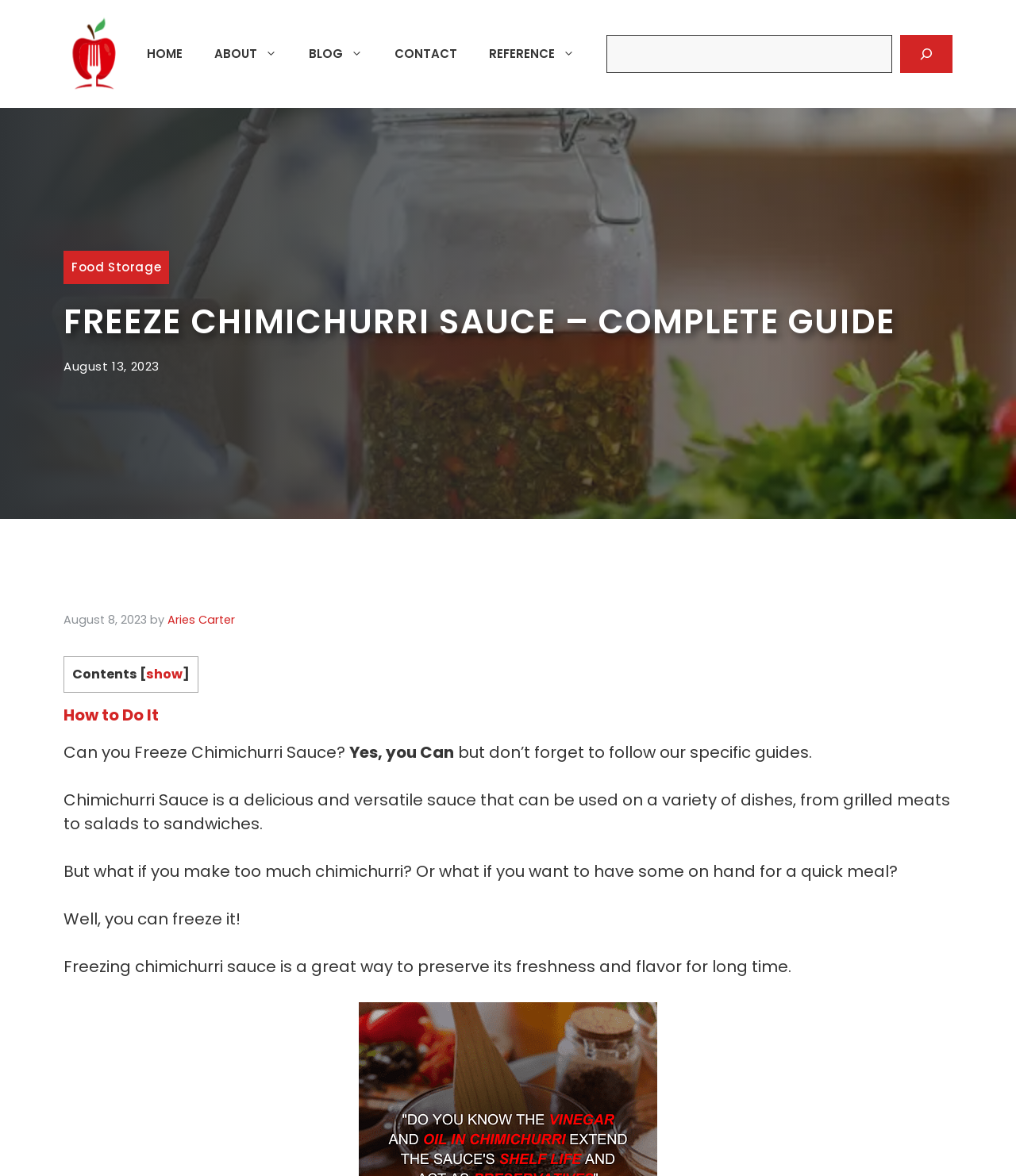Given the element description: "Food Storage", predict the bounding box coordinates of this UI element. The coordinates must be four float numbers between 0 and 1, given as [left, top, right, bottom].

[0.07, 0.22, 0.159, 0.234]